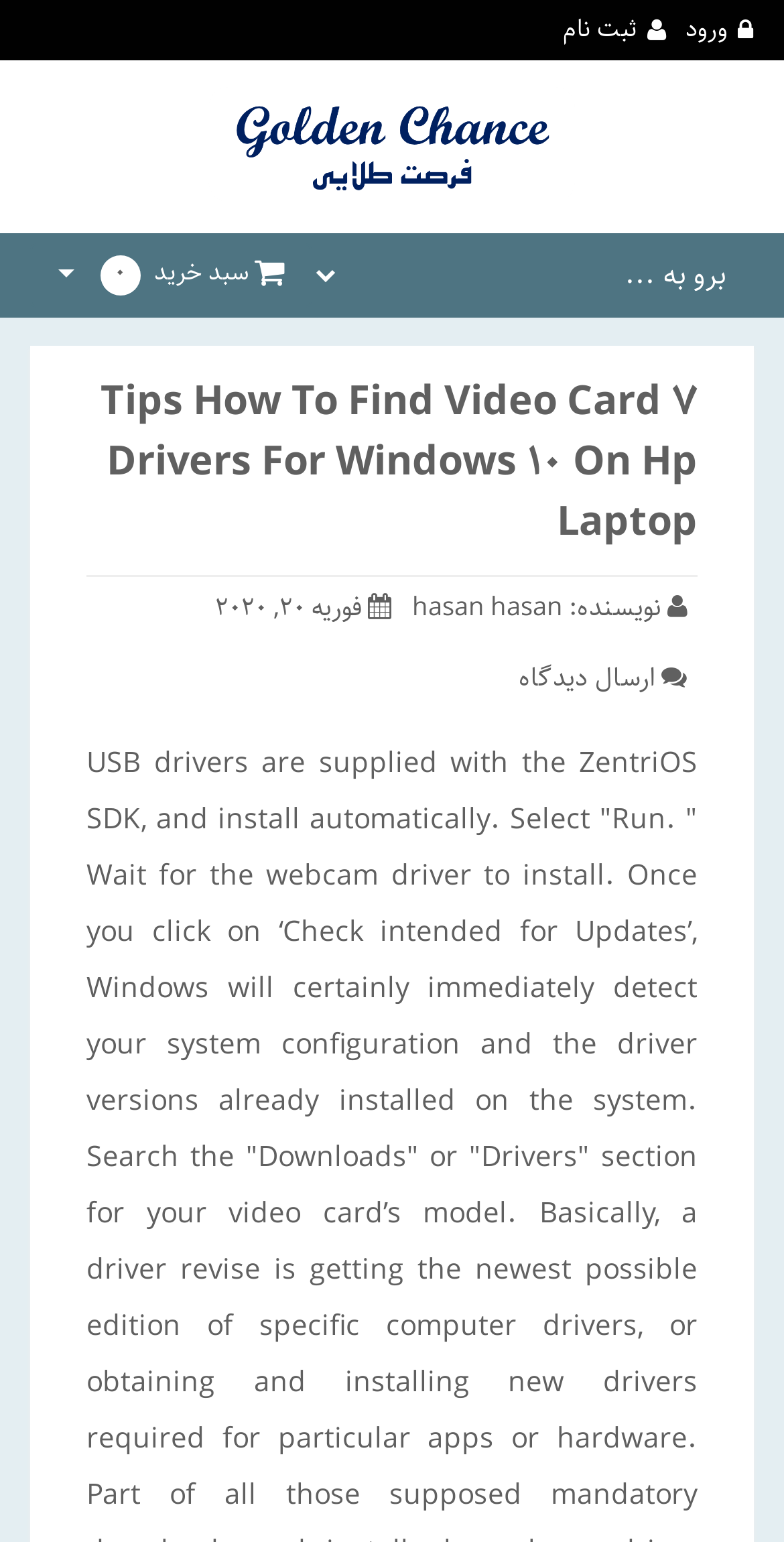Articulate a detailed summary of the webpage's content and design.

The webpage is about finding video card drivers for Windows 10 on HP laptops, as indicated by the title "۷ Tips How To Find Video Card Drivers For Windows 10 On Hp Laptop". 

At the top-right corner, there are two links, "ورود" and "ثبت نام", which are likely login and registration options. On the top-left corner, there is a link with no text. 

Below these links, there is a layout table that spans almost the entire width of the page. Within this table, there is a combobox on the right side and a button labeled "سبد خرید 0" on the left side. 

Further down, there is a header section that takes up about half of the page's width. This section contains the main title "۷ Tips How To Find Video Card Drivers For Windows 10 On Hp Laptop" in a heading element. Below the title, there is a section with the author's name "hasan hasan" as a link, the publication date "فوریه 20, 2020", and a link to "ارسال دیدگاه" which likely means "post a comment".